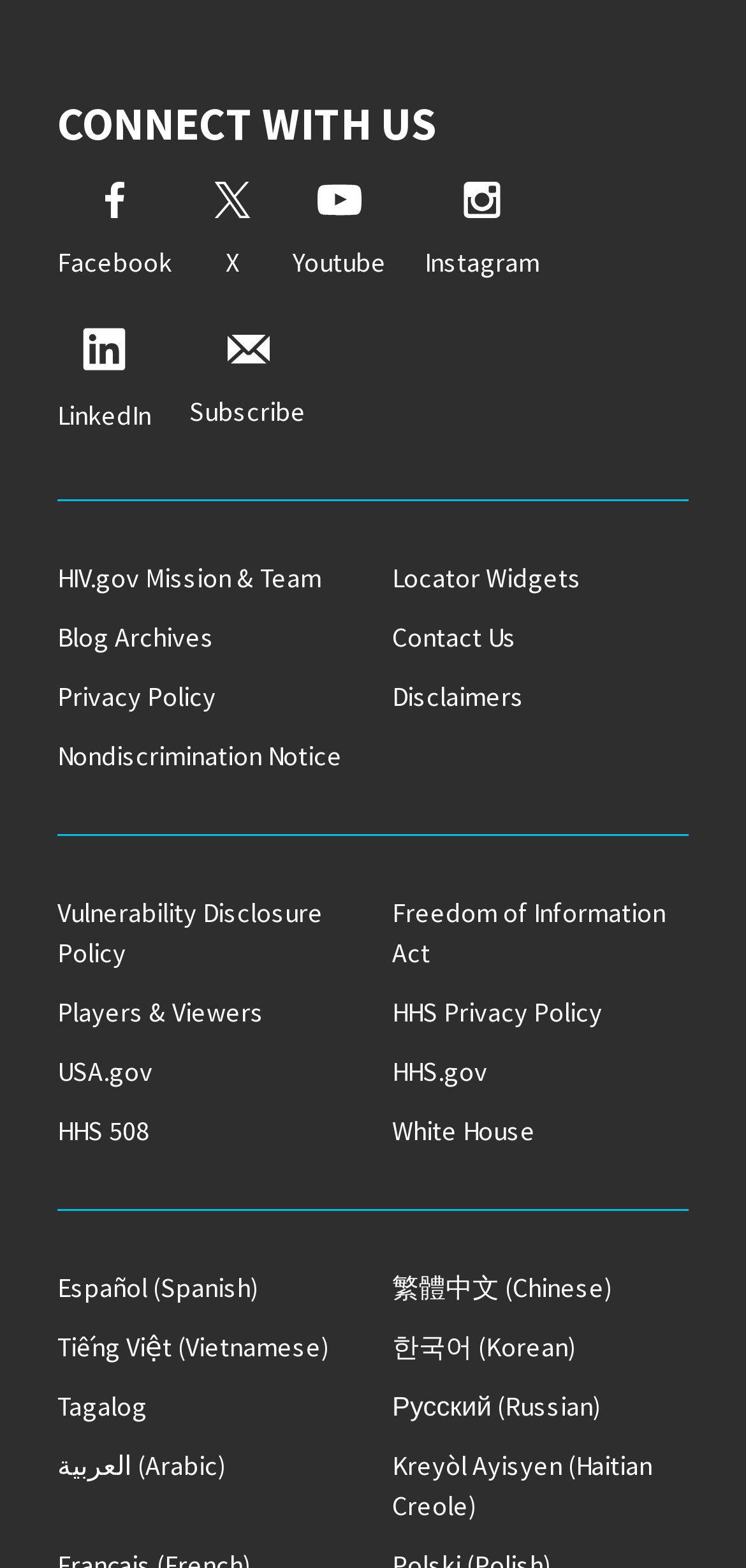Locate the coordinates of the bounding box for the clickable region that fulfills this instruction: "Contact us for more information".

[0.526, 0.394, 0.923, 0.419]